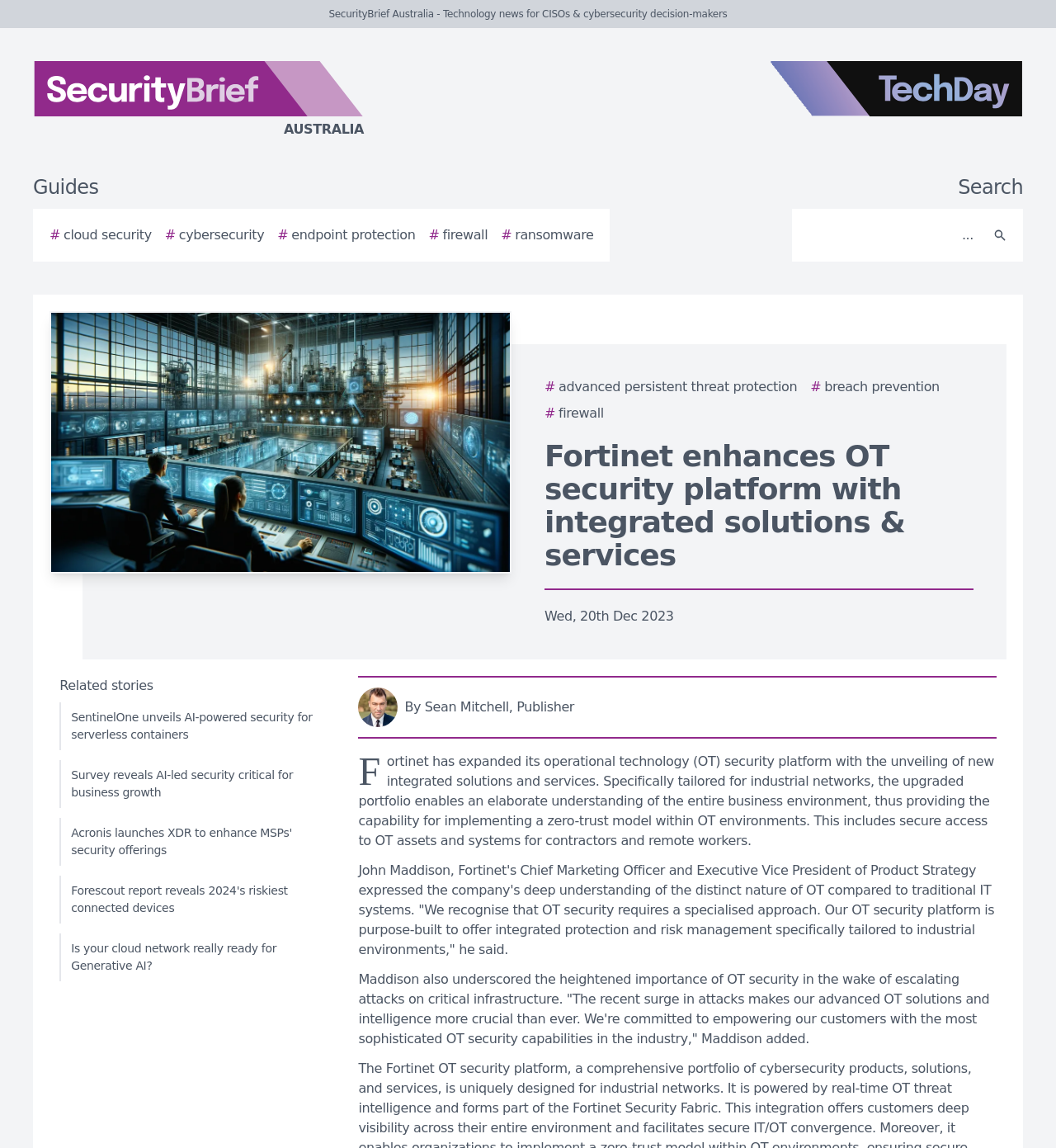Please give the bounding box coordinates of the area that should be clicked to fulfill the following instruction: "Search for cloud security". The coordinates should be in the format of four float numbers from 0 to 1, i.e., [left, top, right, bottom].

[0.756, 0.188, 0.931, 0.222]